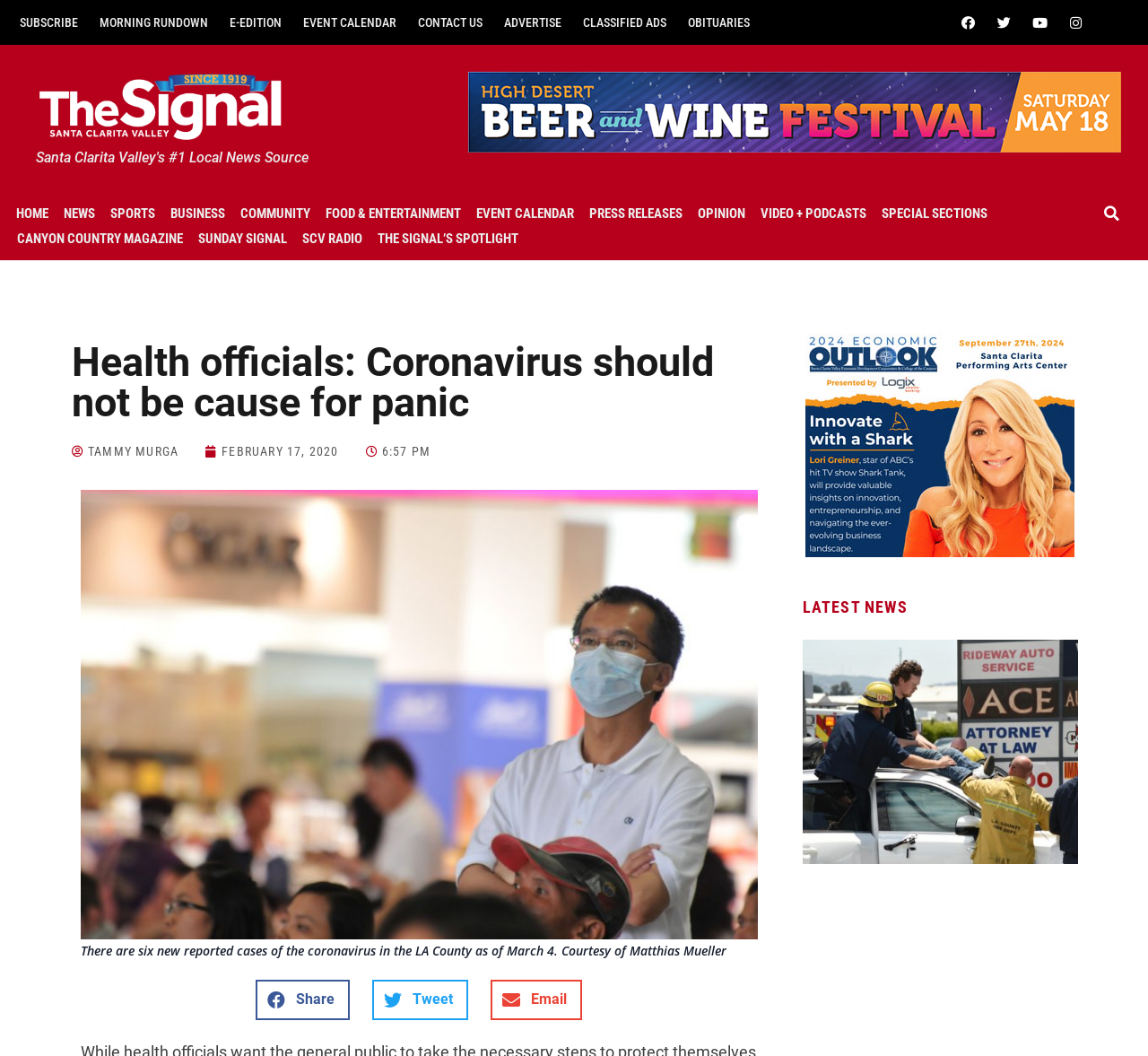Determine the bounding box for the described UI element: "Press Releases".

[0.507, 0.19, 0.601, 0.214]